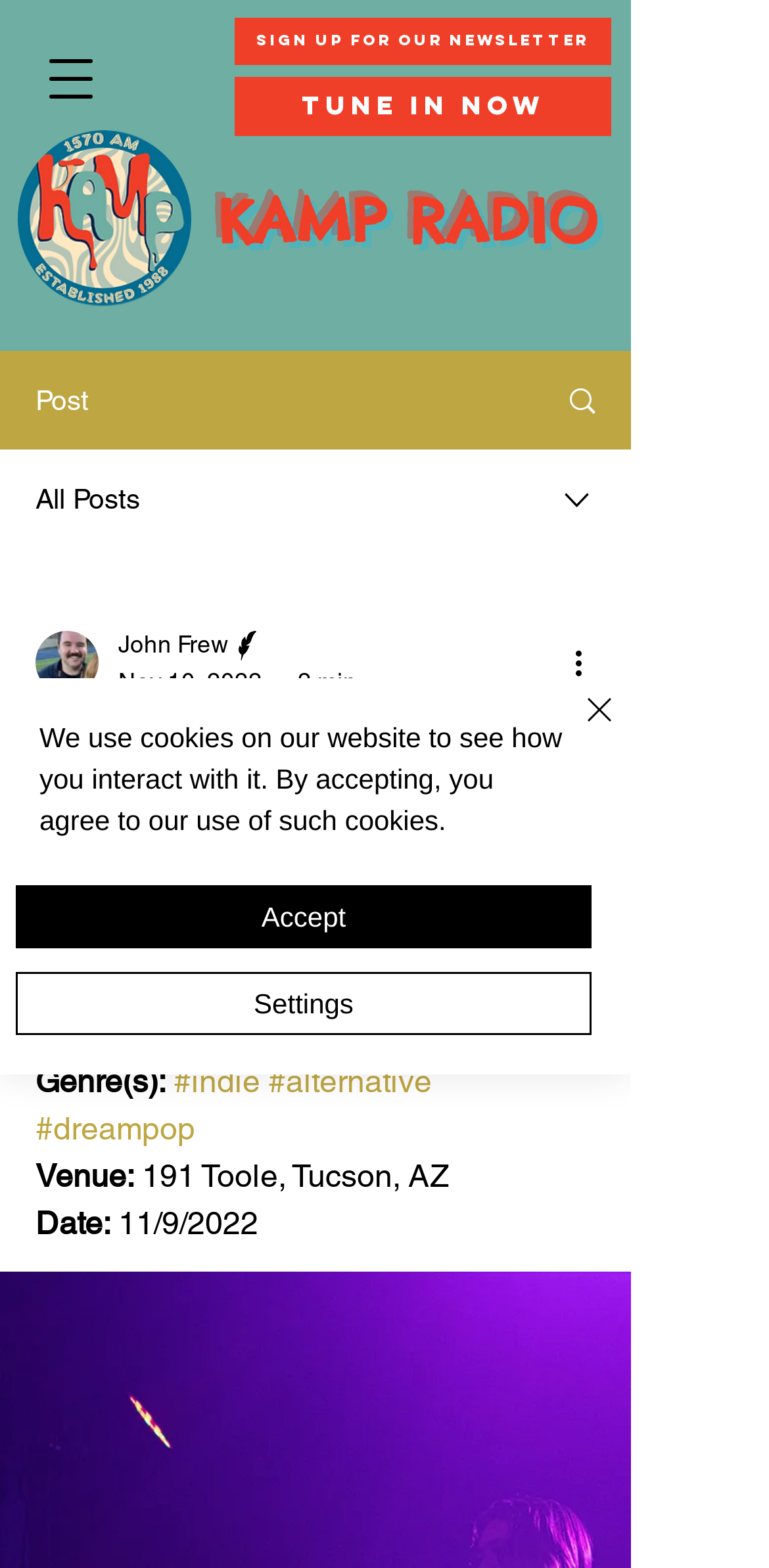Please specify the bounding box coordinates of the clickable region necessary for completing the following instruction: "view the data protection and privacy policy". The coordinates must consist of four float numbers between 0 and 1, i.e., [left, top, right, bottom].

None